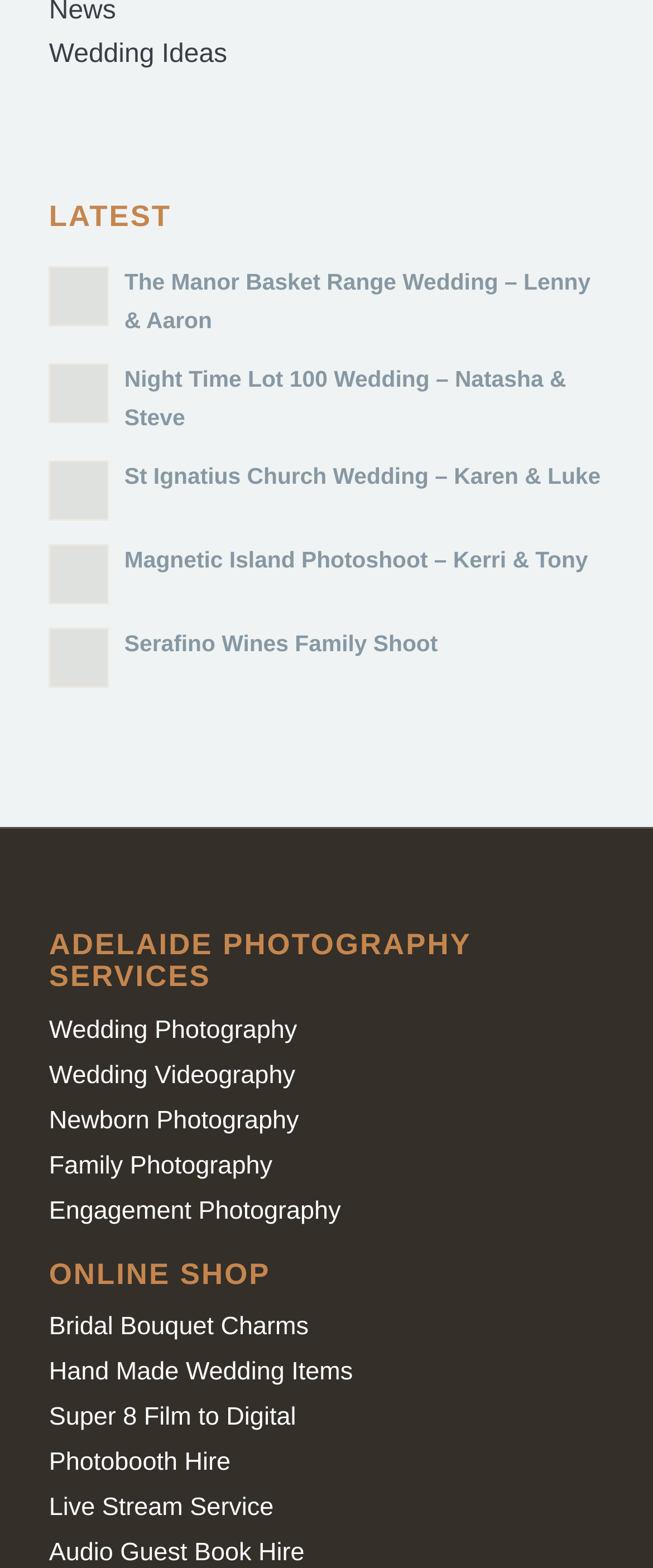Specify the bounding box coordinates of the element's region that should be clicked to achieve the following instruction: "Click on Login". The bounding box coordinates consist of four float numbers between 0 and 1, in the format [left, top, right, bottom].

None